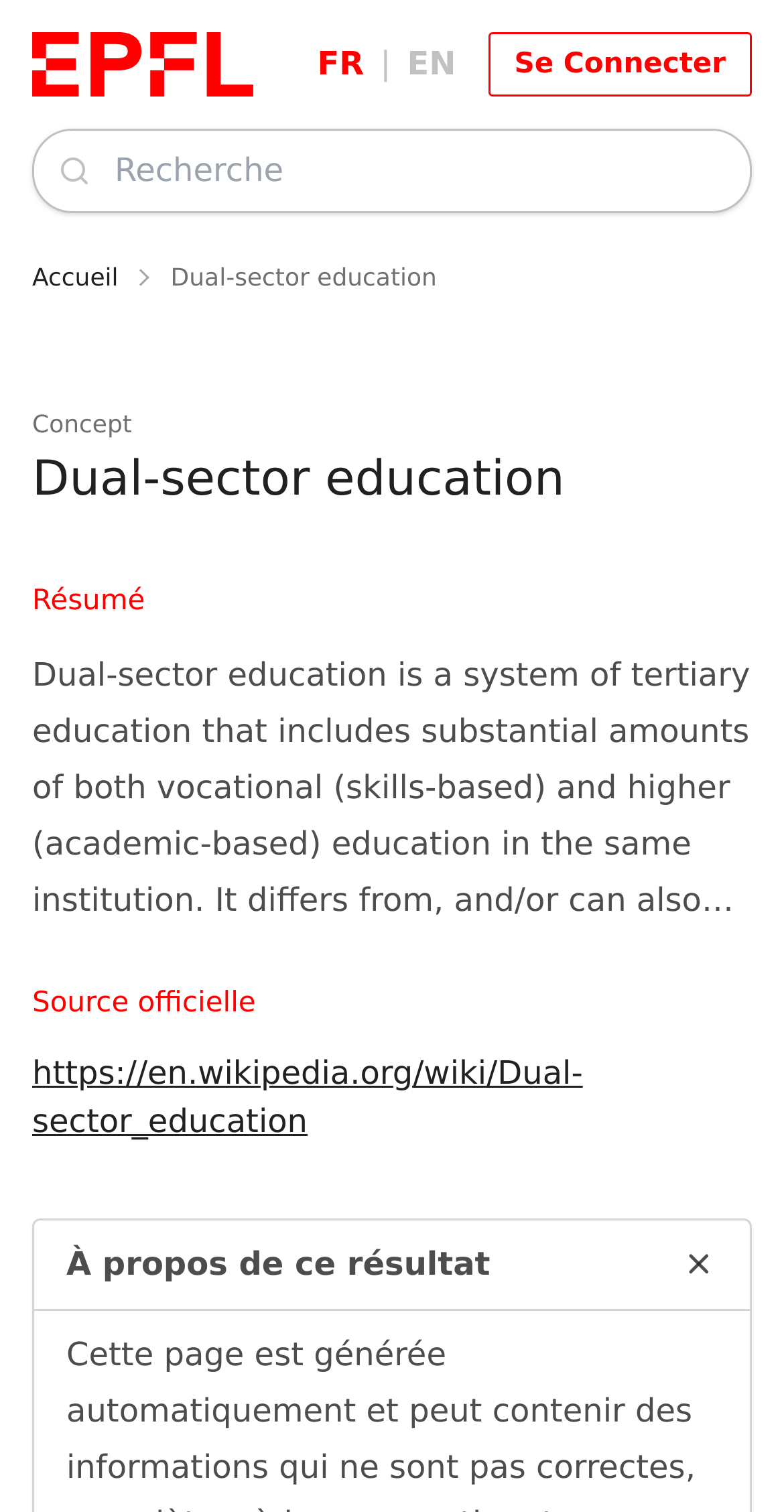Construct a comprehensive caption that outlines the webpage's structure and content.

The webpage is about dual-sector education, a system of tertiary education that combines vocational and higher education in the same institution. At the top left corner, there is an EPFL logo, which is an image linked to the EPFL website. Next to the logo, there are language options, including "FR" and "EN", which are links to switch the language of the webpage. 

On the top right corner, there is a link to "Se Connecter" (meaning "Log in" in French) and a search bar with a combobox labeled "Recherche" (meaning "Search" in French). The search bar has an autocomplete feature and a listbox popup.

Below the top navigation bar, there is a breadcrumb navigation menu with links to "Accueil" (meaning "Home" in French) and "Dual-sector education". 

The main content of the webpage is divided into sections. The first section has a heading "Dual-sector education" and a brief summary of the concept. The summary text explains that dual-sector education is a system that includes substantial amounts of both vocational and higher education in the same institution.

Below the summary, there is a section labeled "Résumé" (meaning "Summary" in French) with a longer text that provides more details about dual-sector education. 

Further down, there is a section labeled "Source officielle" (meaning "Official Source" in French) with a link to the Wikipedia page about dual-sector education. This link is accompanied by a disclosure triangle that, when expanded, shows more information about the result.